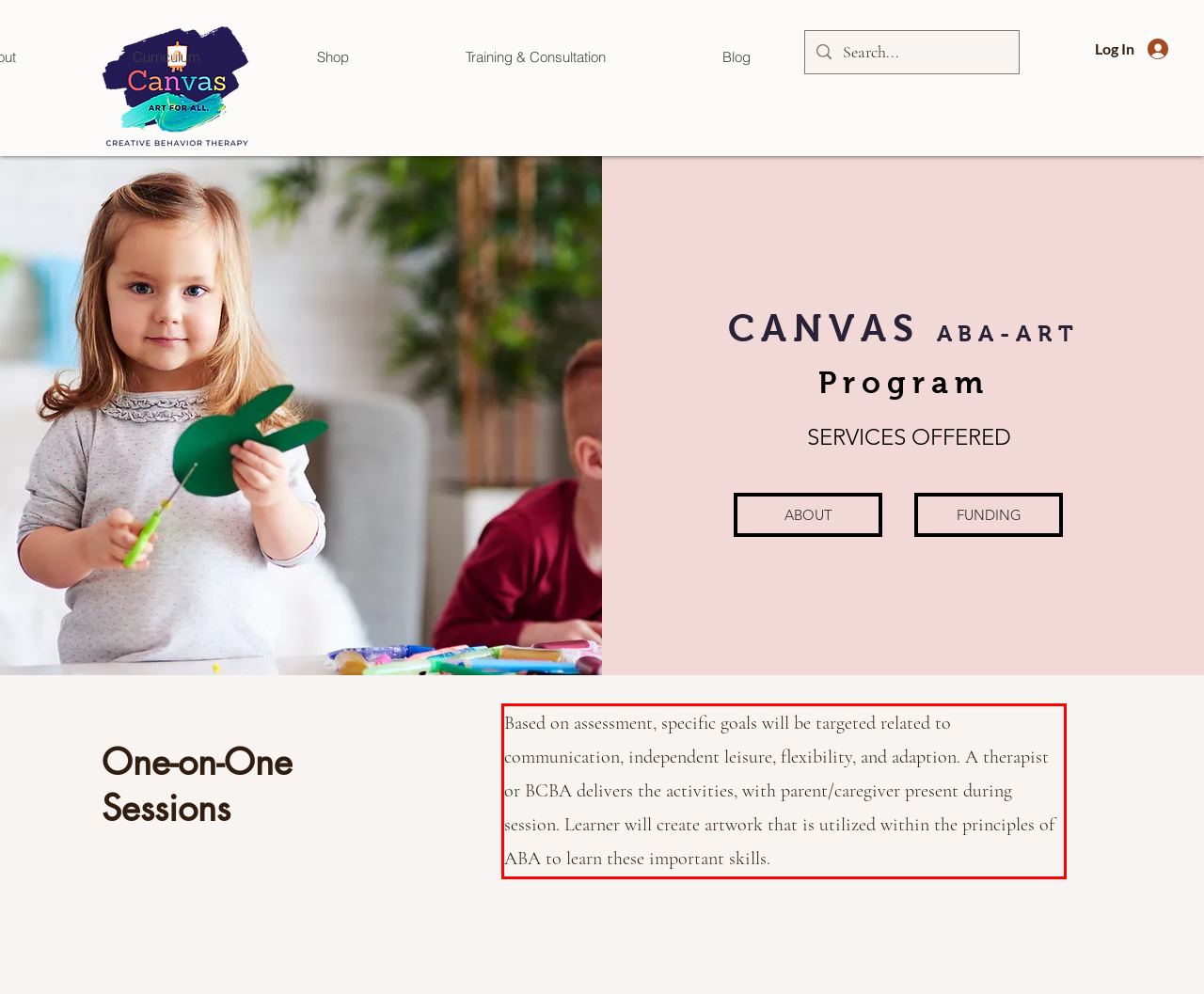Please perform OCR on the UI element surrounded by the red bounding box in the given webpage screenshot and extract its text content.

Based on assessment, specific goals will be targeted related to communication, independent leisure, flexibility, and adaption. A therapist or BCBA delivers the activities, with parent/caregiver present during session. Learner will create artwork that is utilized within the principles of ABA to learn these important skills.